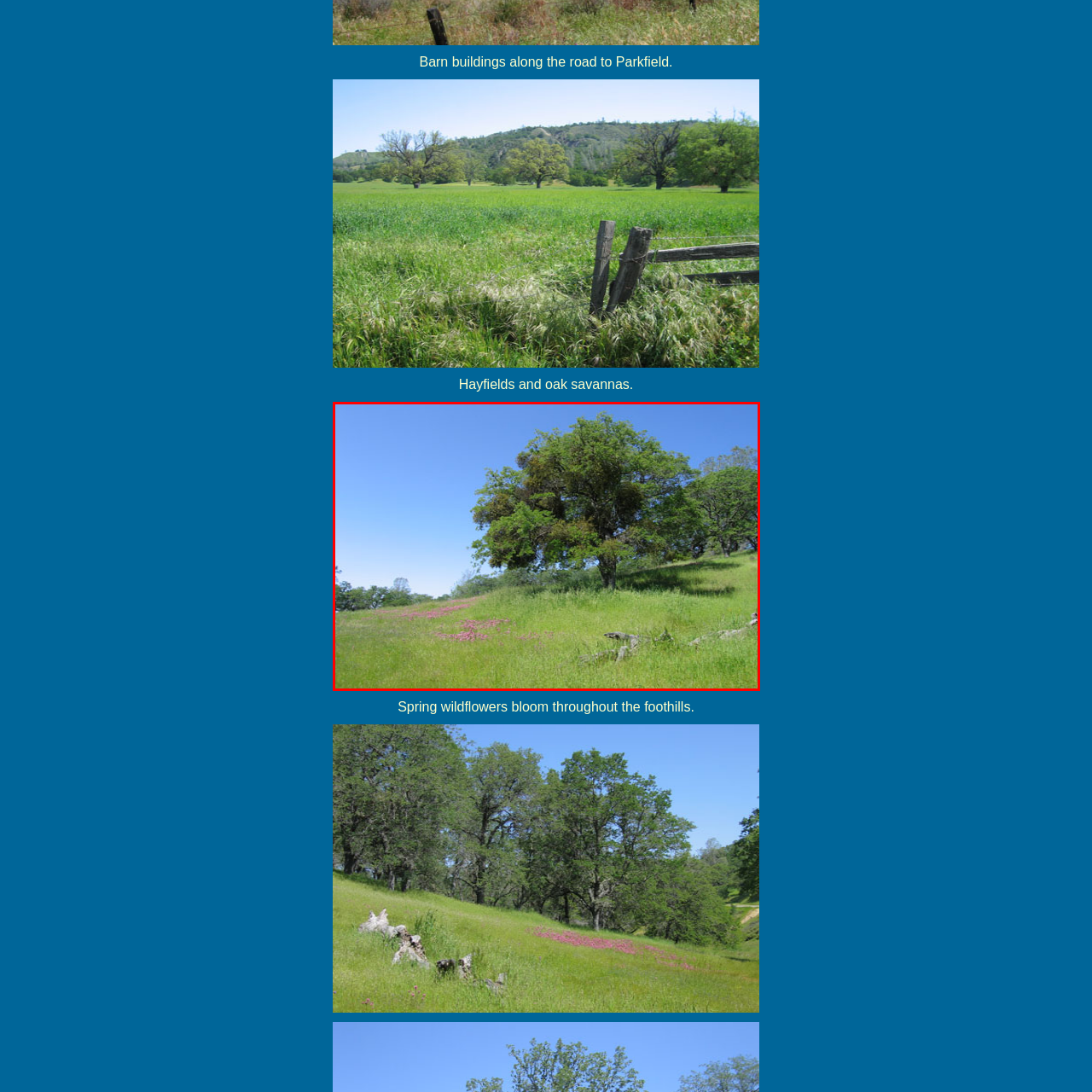What is swaying softly in the breeze?
Focus on the section of the image outlined in red and give a thorough answer to the question.

According to the caption, 'a carpet of lush grass' is present in the scene, and it is described as 'swaying softly in the breeze', indicating that the grass is the element moving gently in the wind.